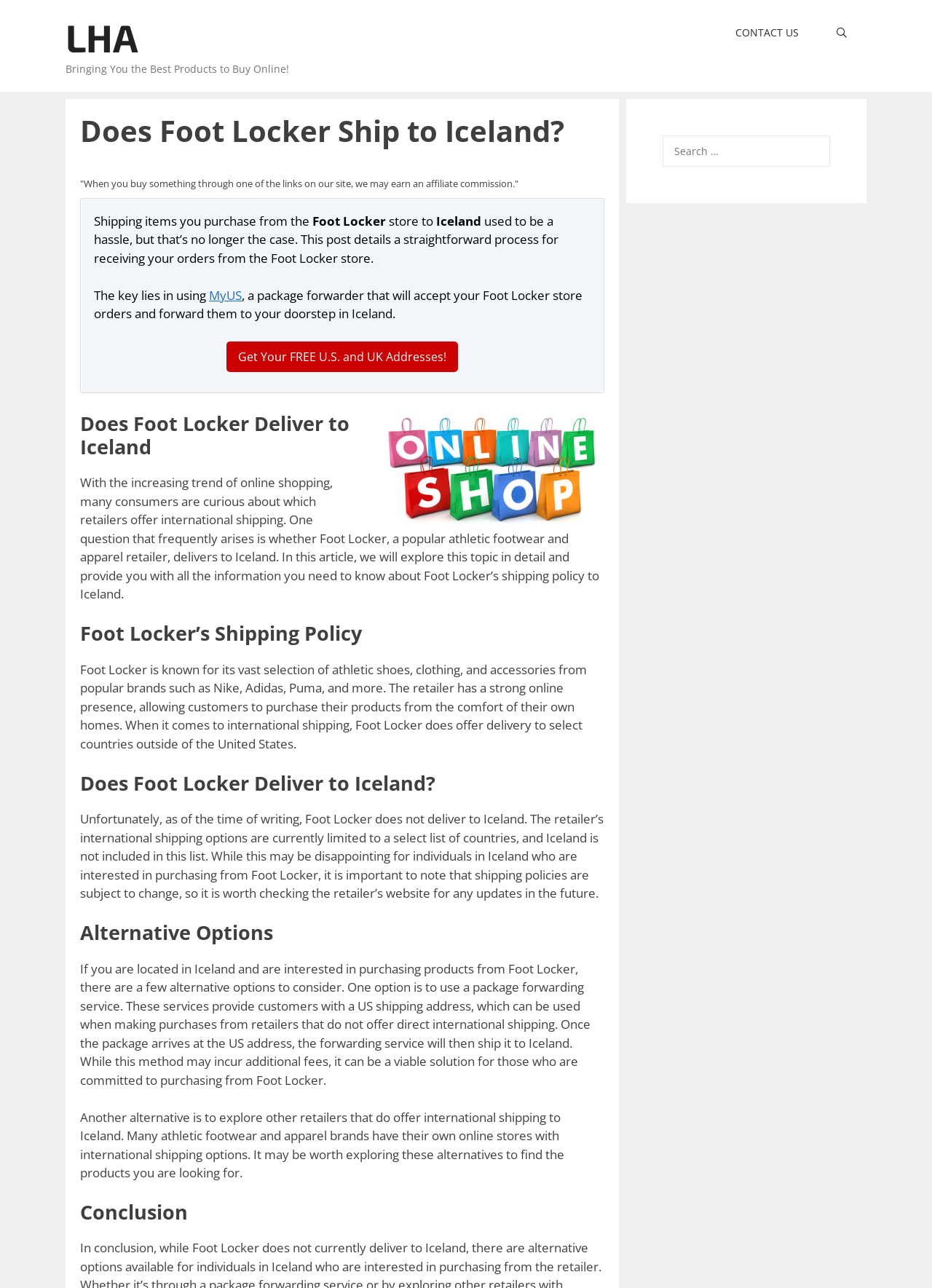What is the alternative option for purchasing from Foot Locker in Iceland?
Please provide a single word or phrase answer based on the image.

Package forwarding service